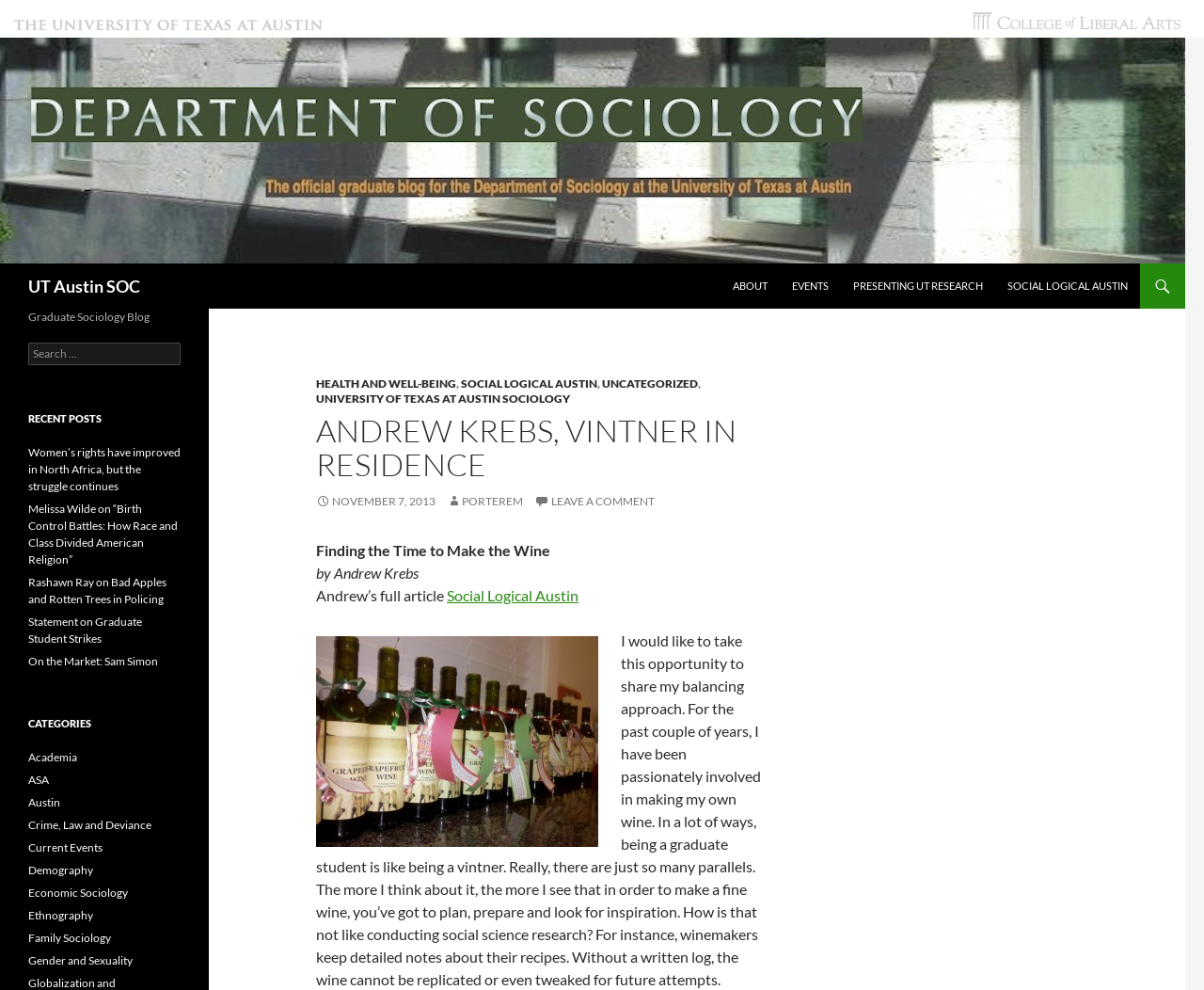Find the primary header on the webpage and provide its text.

UT Austin SOC